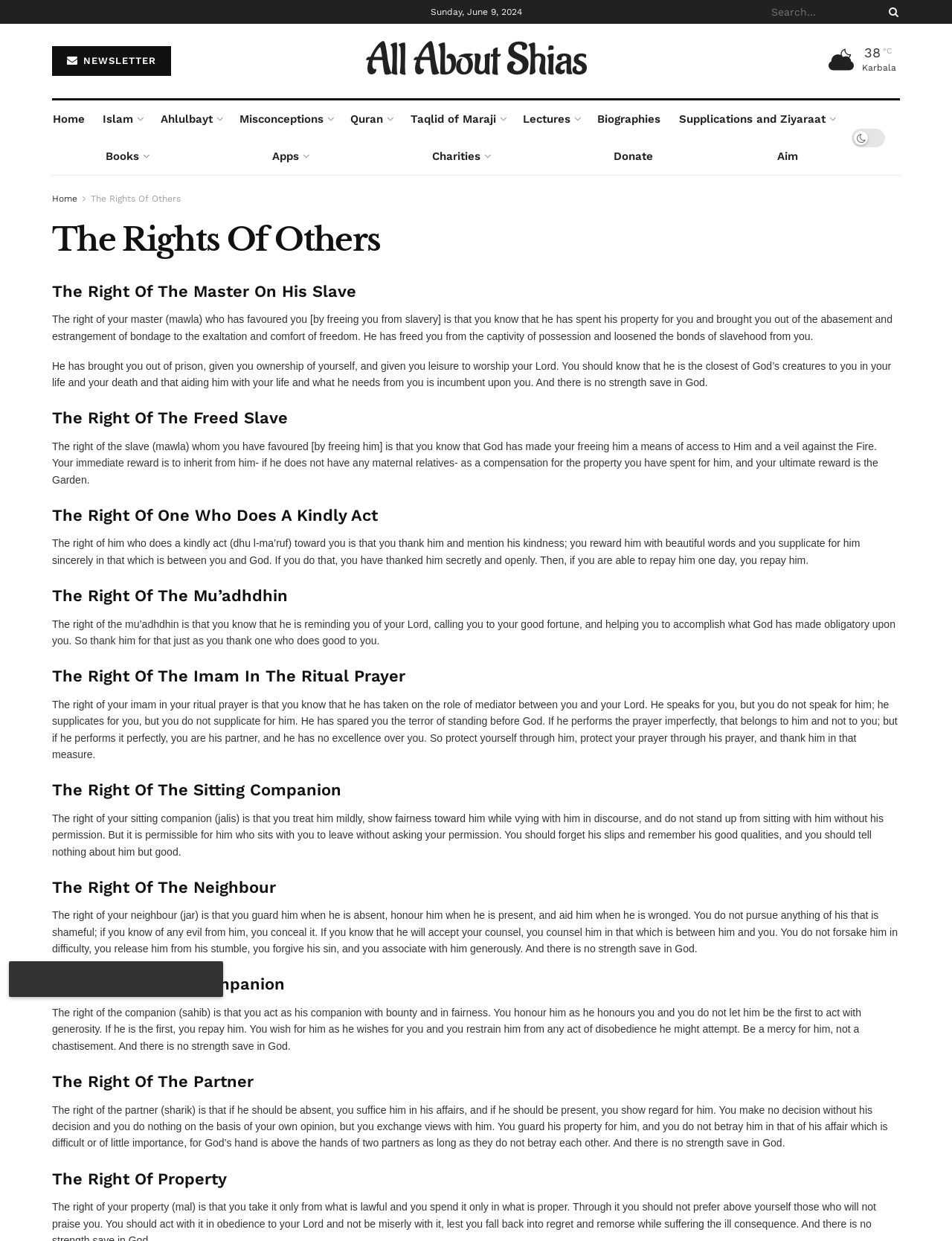Please locate the clickable area by providing the bounding box coordinates to follow this instruction: "Read about Biographies".

[0.627, 0.081, 0.695, 0.111]